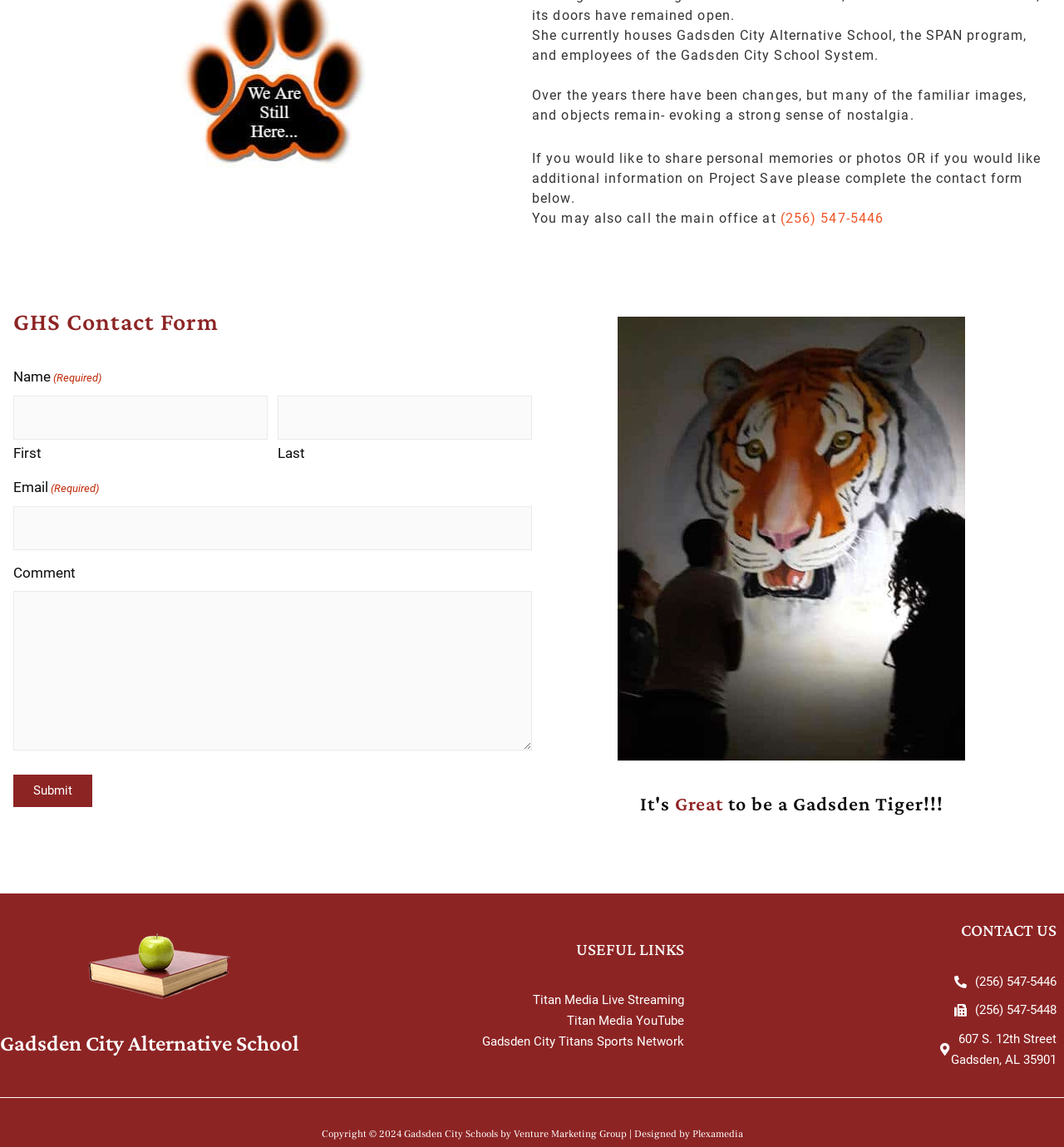Please identify the coordinates of the bounding box that should be clicked to fulfill this instruction: "Fill in the first name".

[0.012, 0.345, 0.251, 0.384]